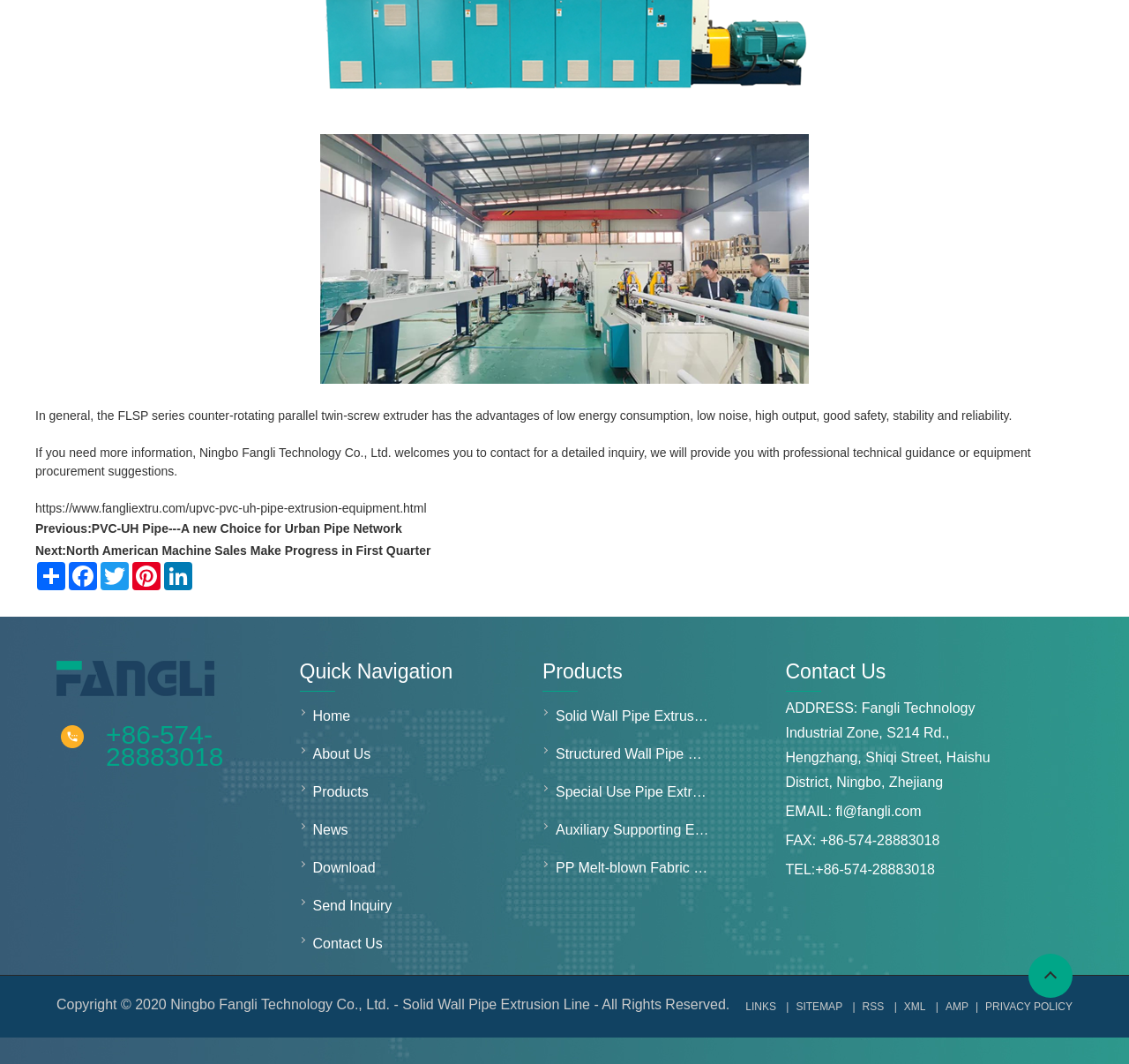Locate the bounding box coordinates for the element described below: "Special Use Pipe Extrusion Line". The coordinates must be four float values between 0 and 1, formatted as [left, top, right, bottom].

[0.48, 0.73, 0.637, 0.759]